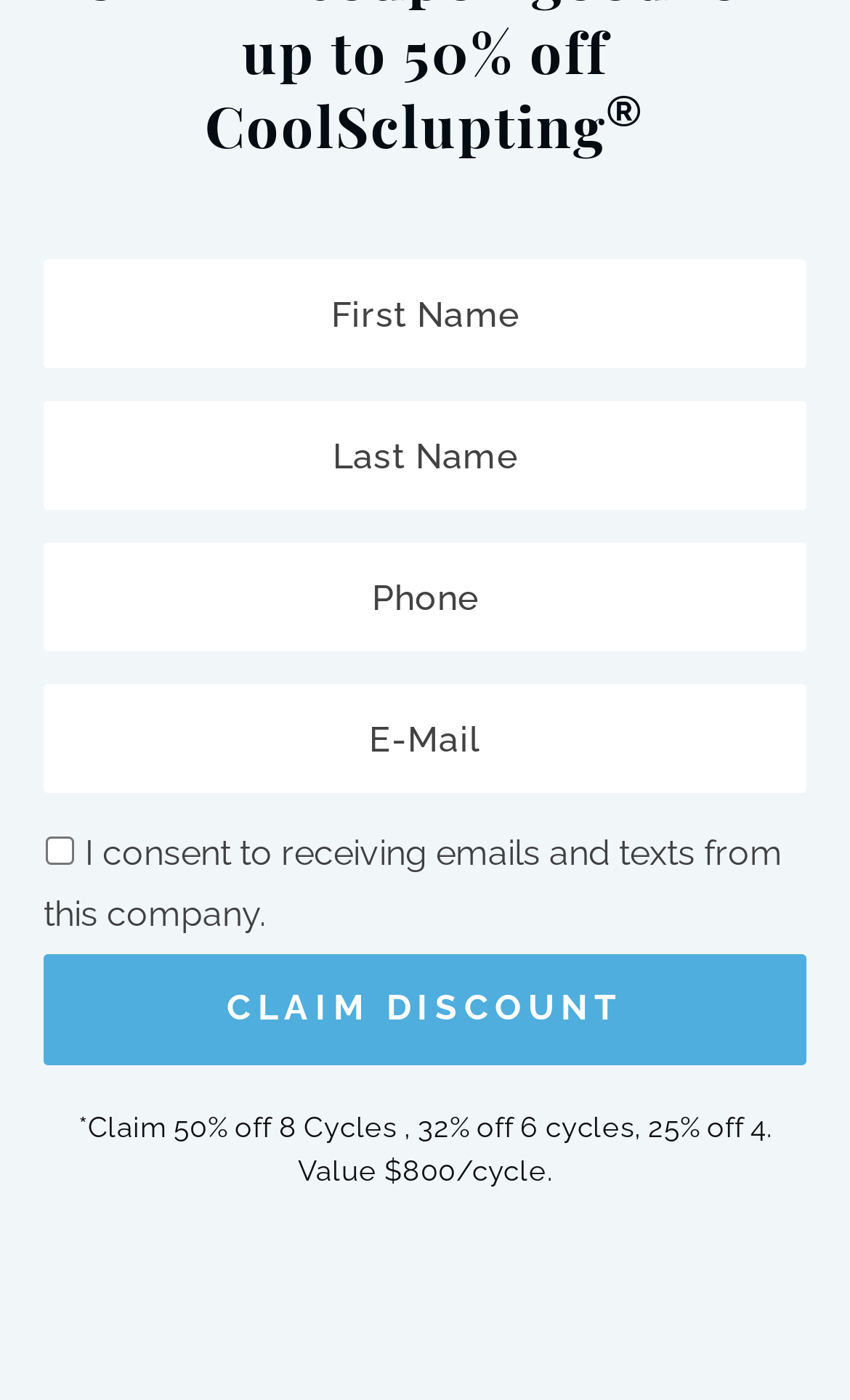Based on the image, give a detailed response to the question: What is the discount offered for 8 cycles?

The discount is mentioned in the static text element which says '*Claim 50% off 8 Cycles, 32% off 6 cycles, 25% off 4. Value $800/cycle.'